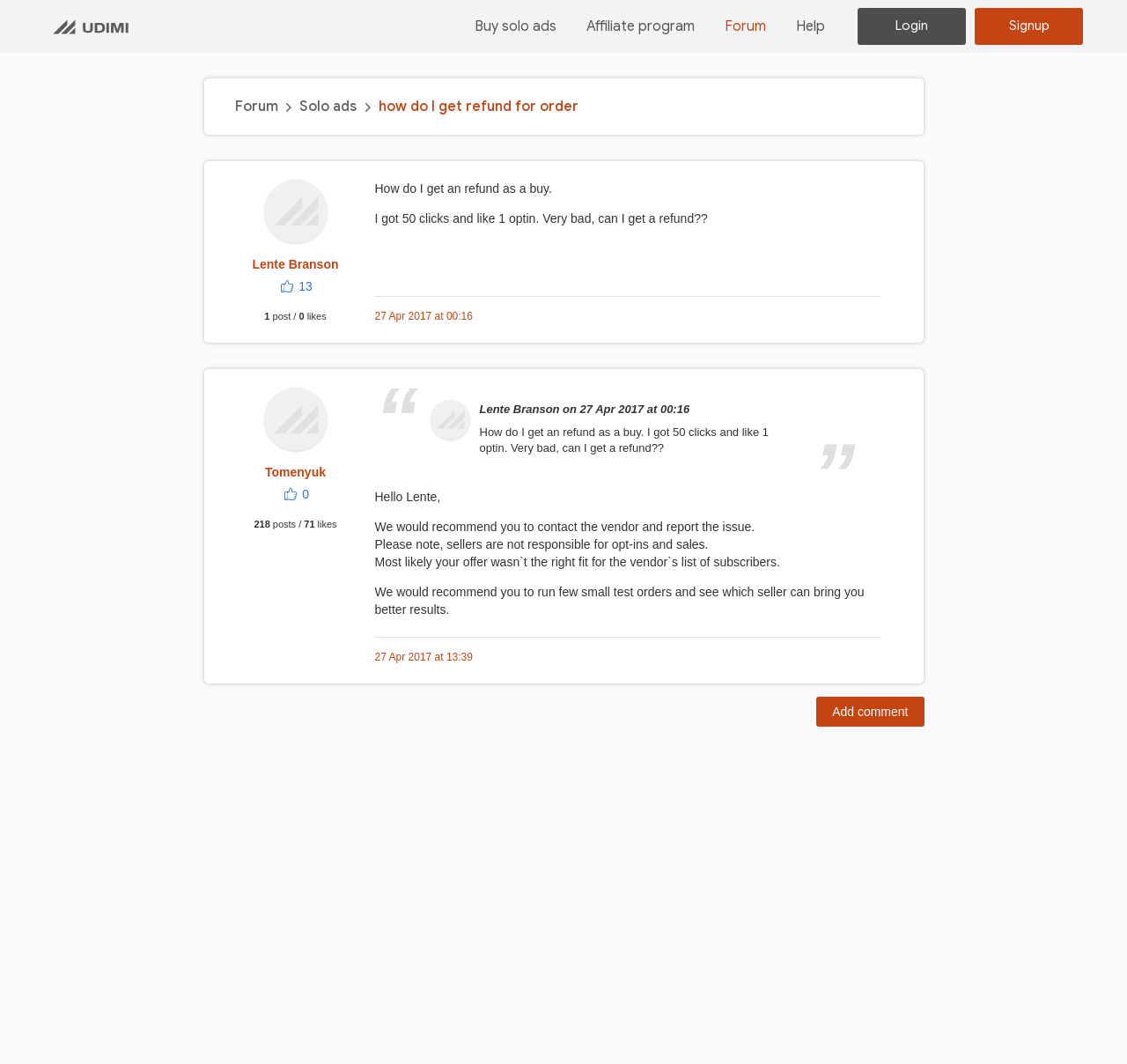Identify the bounding box of the HTML element described here: "Follow". Provide the coordinates as four float numbers between 0 and 1: [left, top, right, bottom].

None